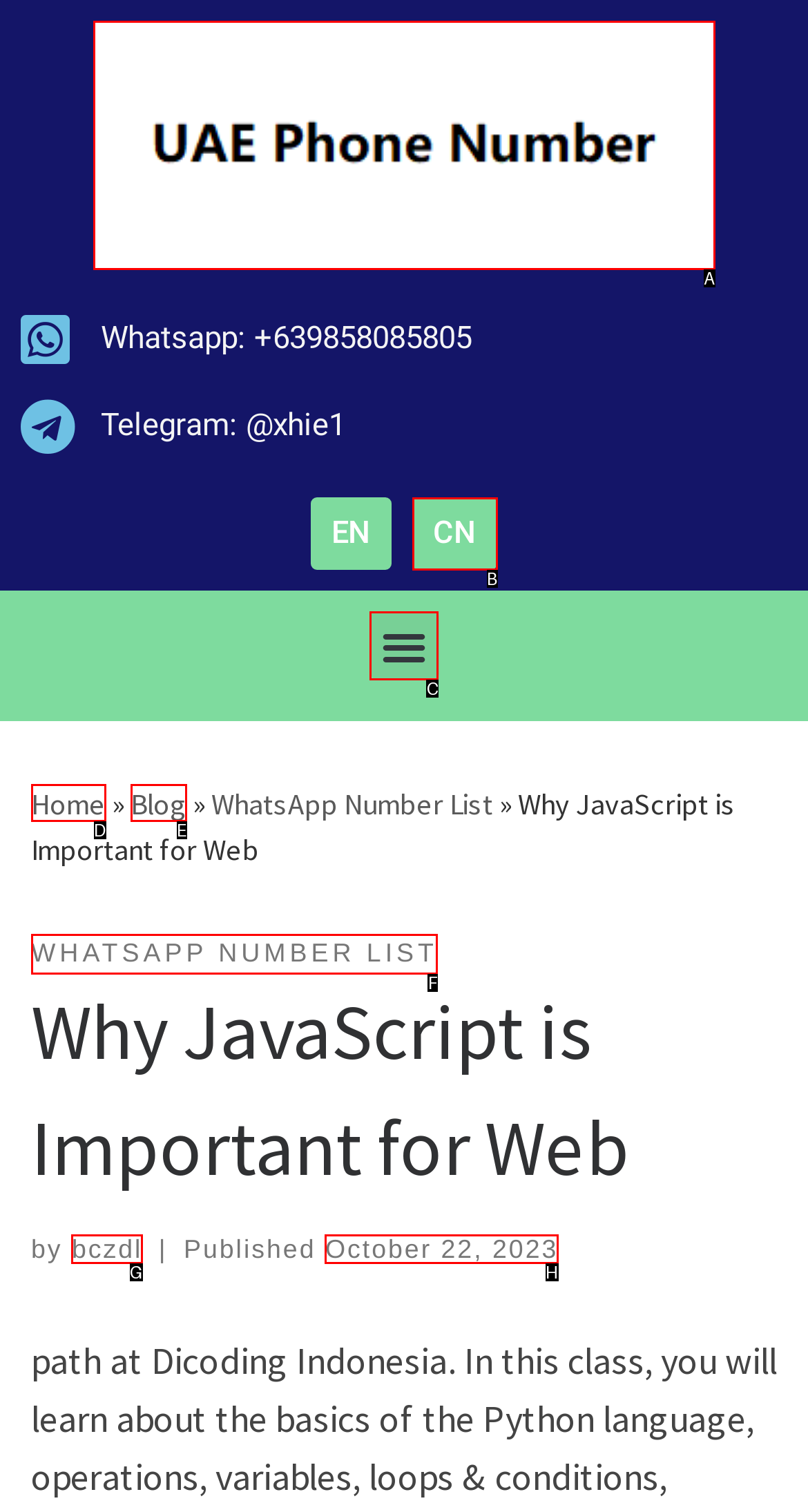Select the correct option based on the description: October 22, 2023
Answer directly with the option’s letter.

H